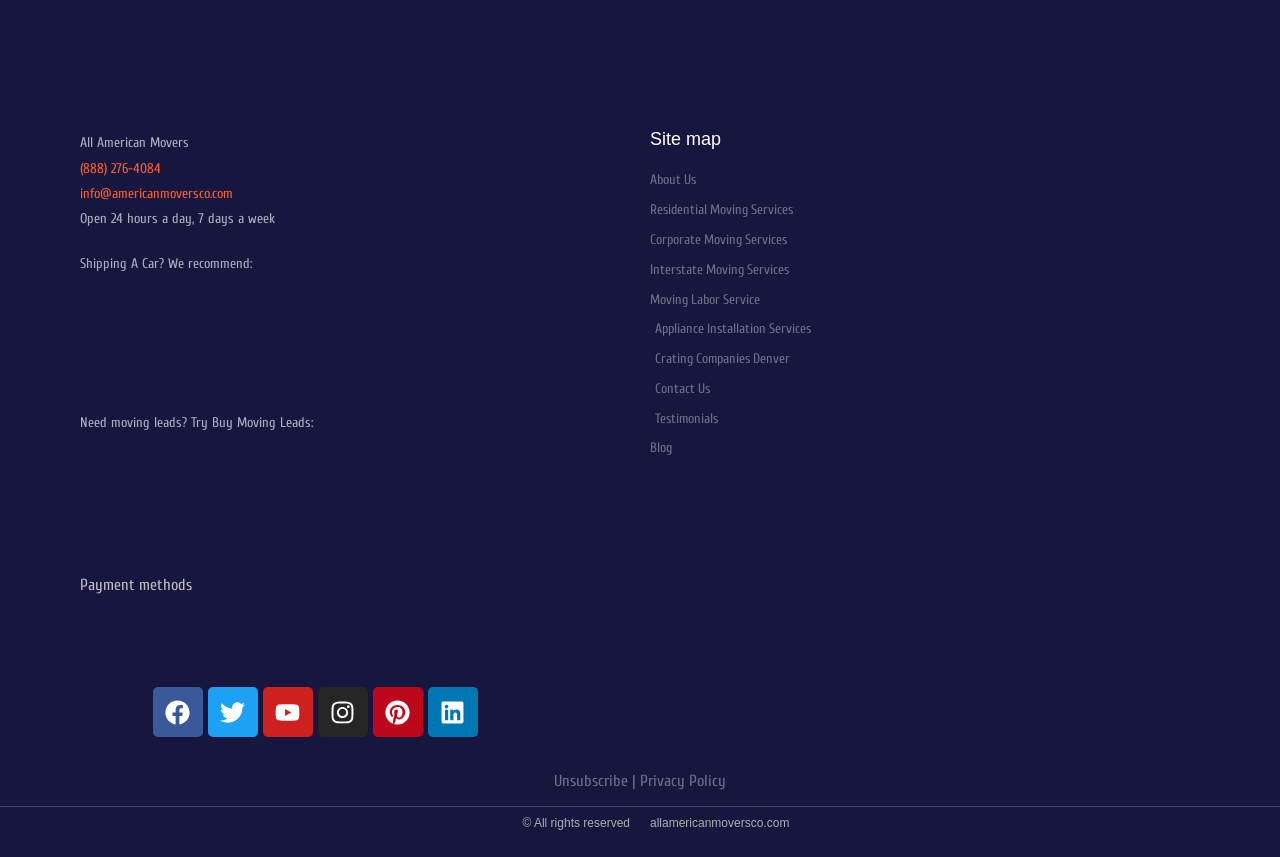What is the phone number?
Using the picture, provide a one-word or short phrase answer.

(888) 276-4084